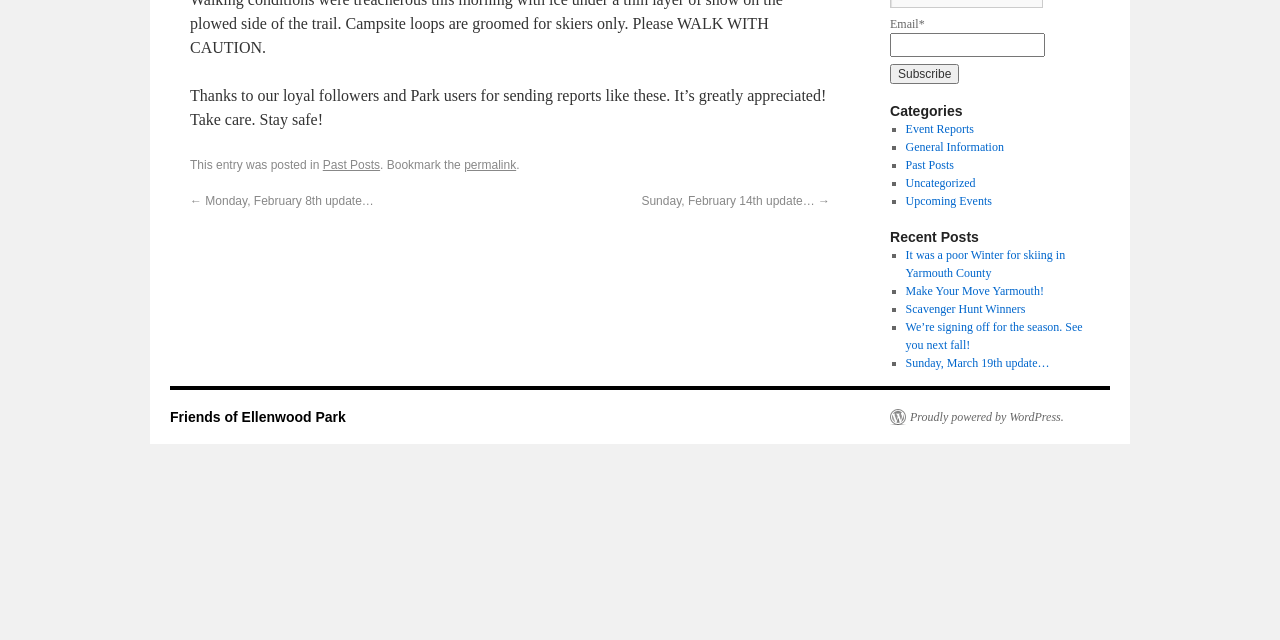Bounding box coordinates are specified in the format (top-left x, top-left y, bottom-right x, bottom-right y). All values are floating point numbers bounded between 0 and 1. Please provide the bounding box coordinate of the region this sentence describes: Sunday, February 14th update… →

[0.501, 0.304, 0.648, 0.325]